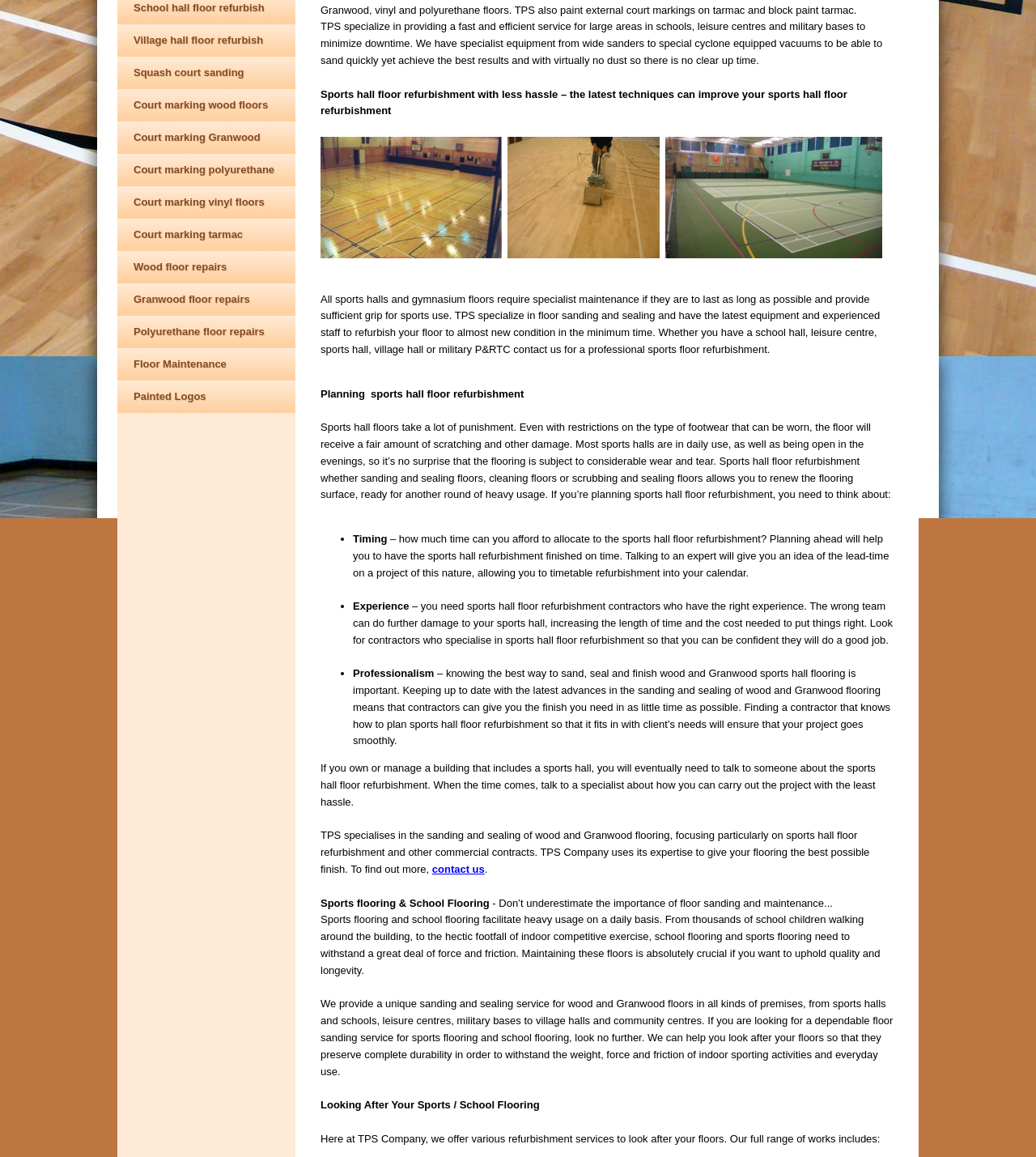Using the provided description Court marking Granwood, find the bounding box coordinates for the UI element. Provide the coordinates in (top-left x, top-left y, bottom-right x, bottom-right y) format, ensuring all values are between 0 and 1.

[0.113, 0.109, 0.267, 0.129]